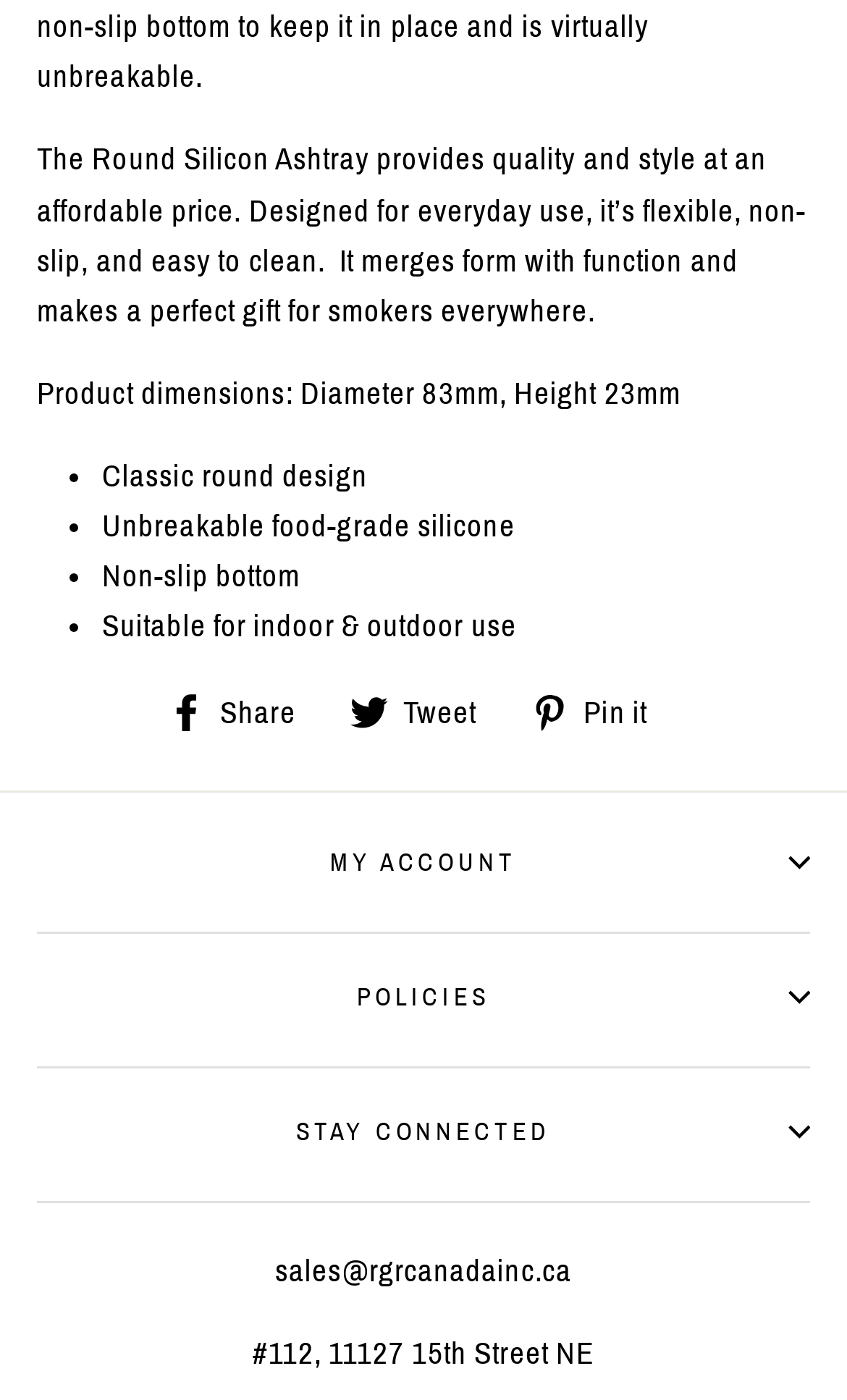What is the diameter of the ashtray?
Please ensure your answer to the question is detailed and covers all necessary aspects.

The product dimensions are mentioned in the webpage, which includes the diameter of the ashtray, which is 83mm.